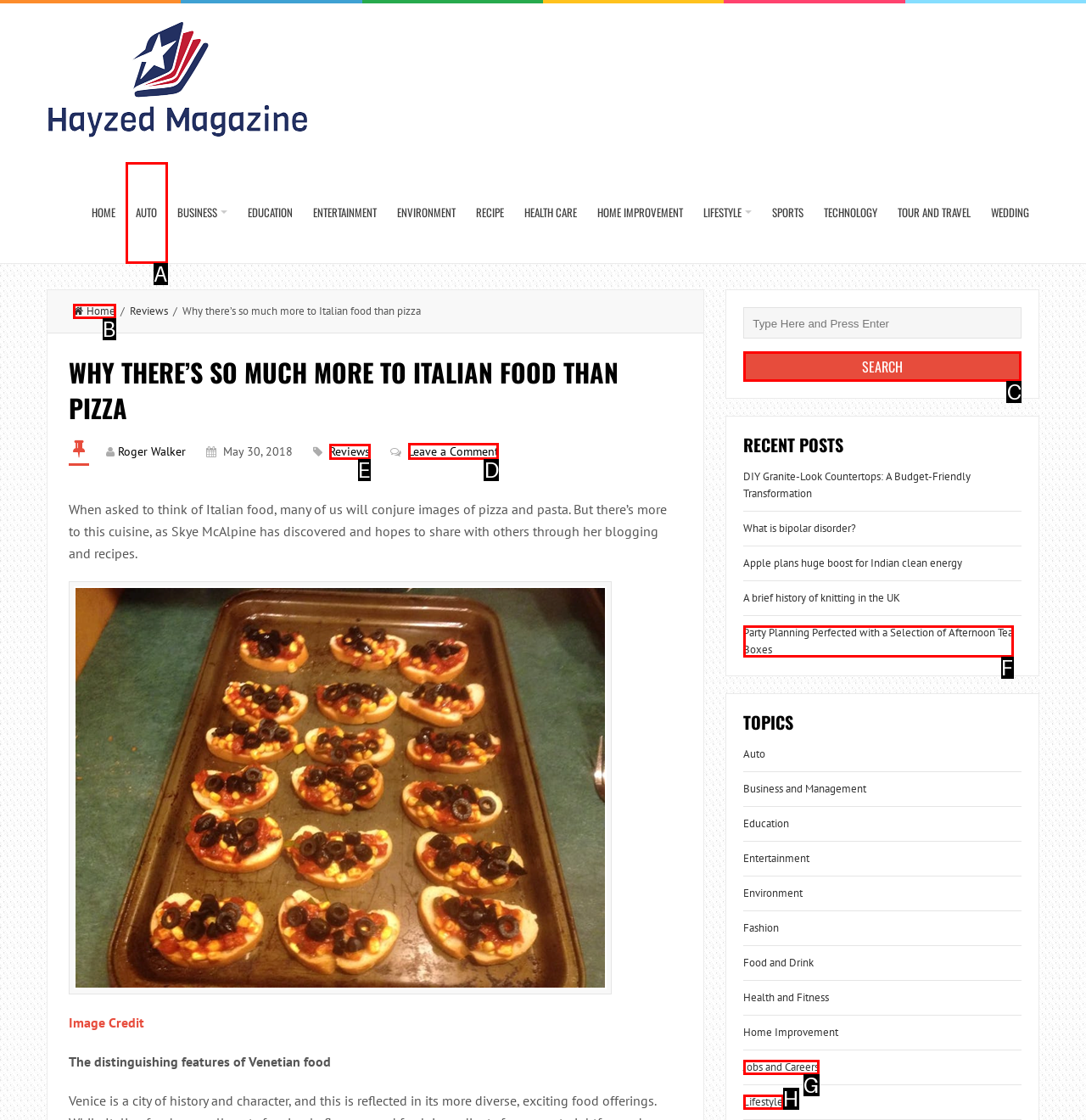For the task: Leave a comment, specify the letter of the option that should be clicked. Answer with the letter only.

D